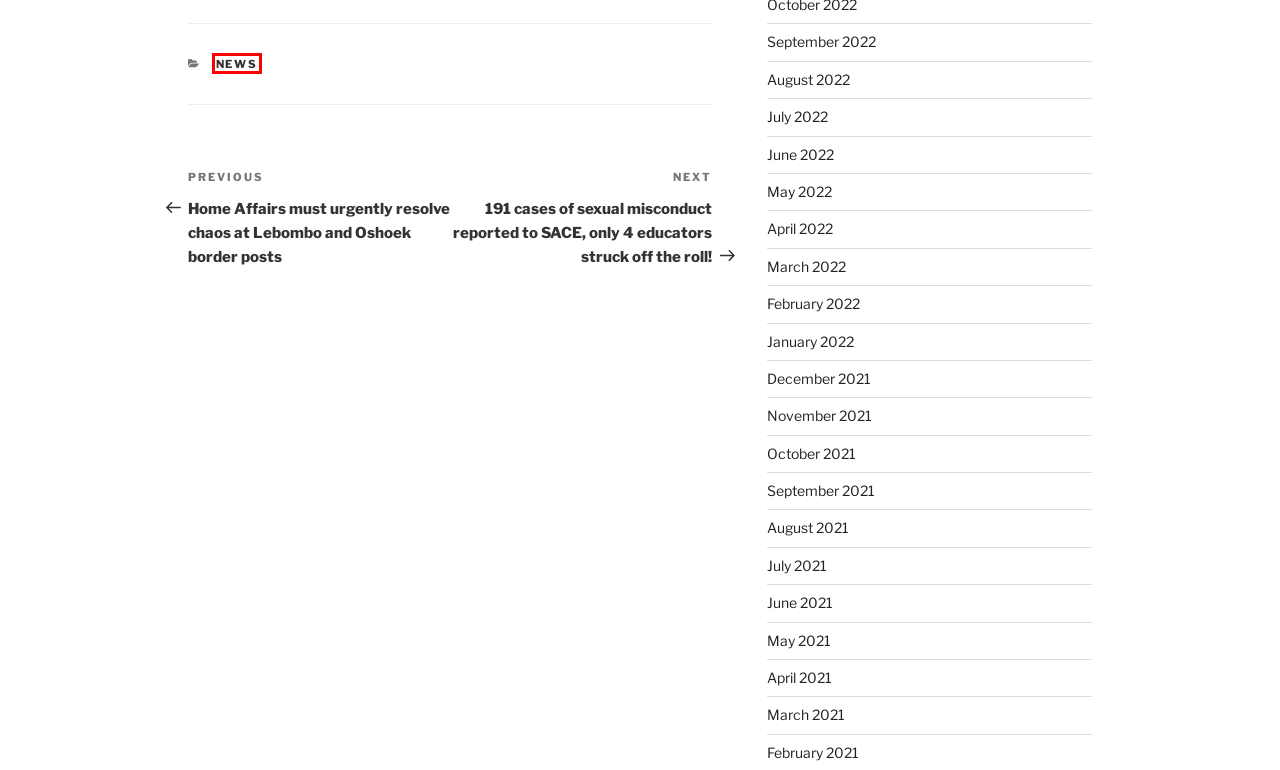You are given a screenshot depicting a webpage with a red bounding box around a UI element. Select the description that best corresponds to the new webpage after clicking the selected element. Here are the choices:
A. News Archives - Democratic Alliance
B. April 2022 - Democratic Alliance
C. January 2022 - Democratic Alliance
D. June 2022 - Democratic Alliance
E. December 2021 - Democratic Alliance
F. August 2021 - Democratic Alliance
G. May 2021 - Democratic Alliance
H. February 2022 - Democratic Alliance

A